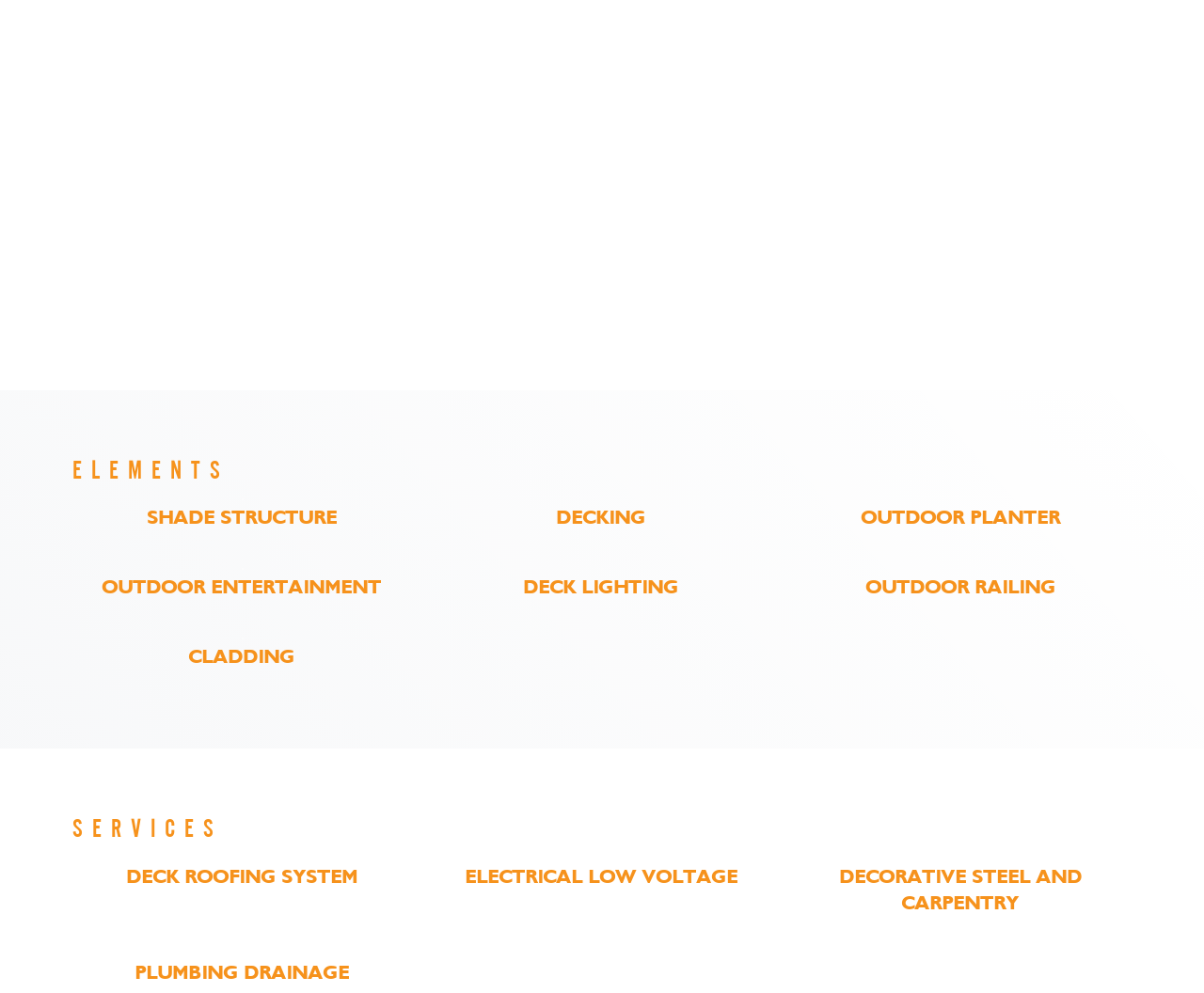Determine the bounding box coordinates of the clickable element to achieve the following action: 'Check ELECTRICAL LOW VOLTAGE'. Provide the coordinates as four float values between 0 and 1, formatted as [left, top, right, bottom].

[0.387, 0.87, 0.613, 0.897]